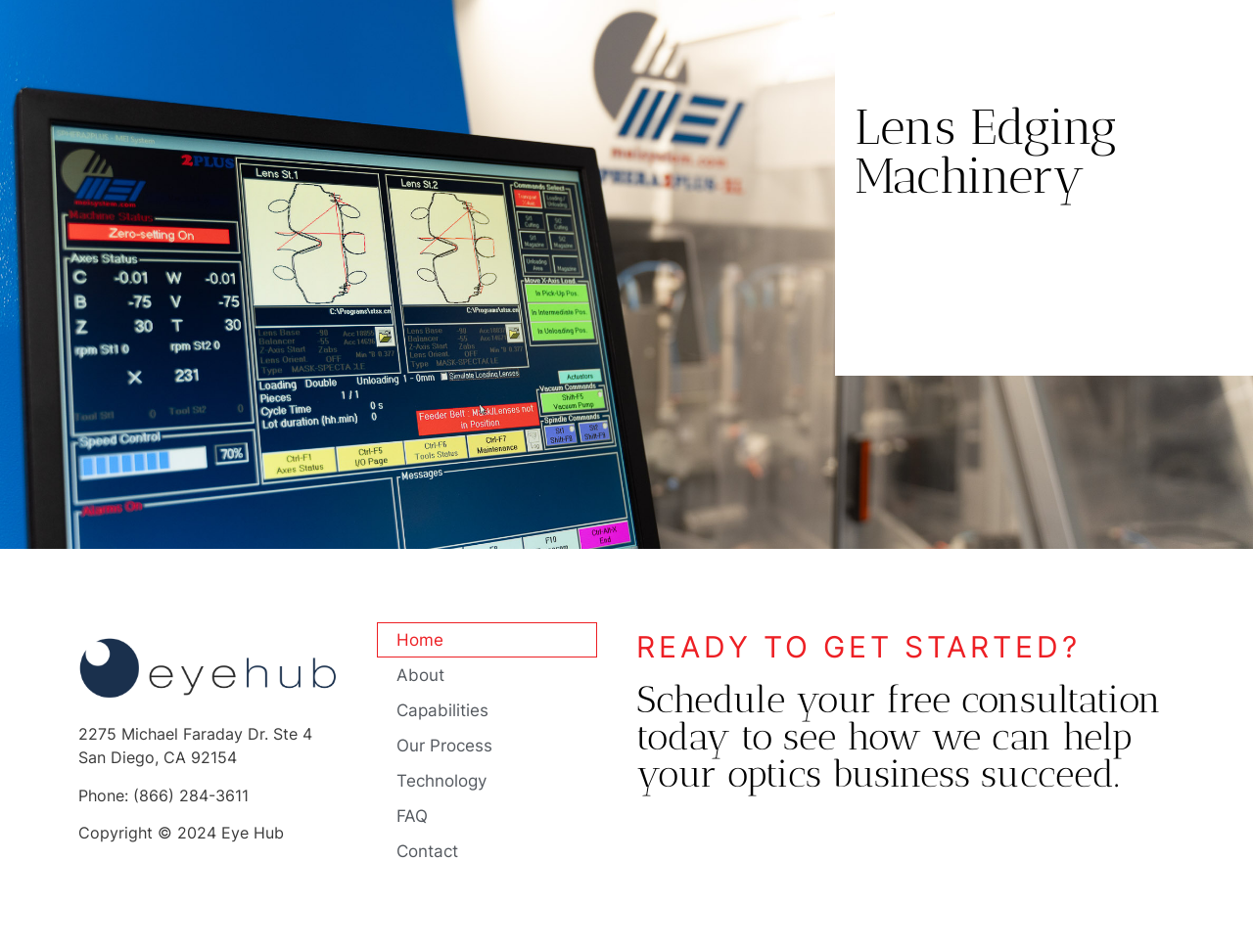What is the company's phone number?
Using the image, elaborate on the answer with as much detail as possible.

The phone number can be found in the bottom left section of the webpage, below the address, as 'Phone: (866) 284-3611'.